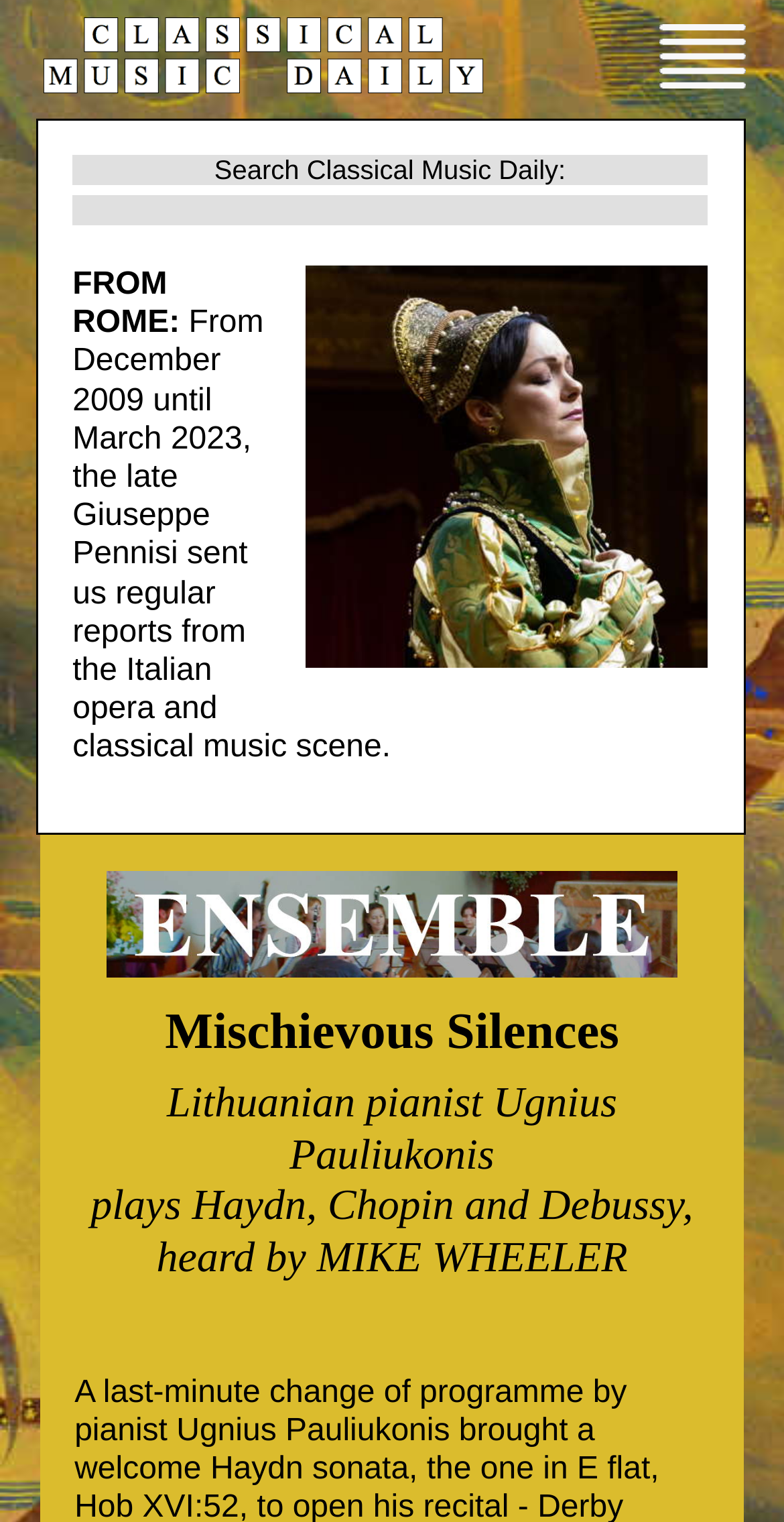Using the description "value="Search Classical Music Daily:"", predict the bounding box of the relevant HTML element.

[0.092, 0.102, 0.902, 0.122]